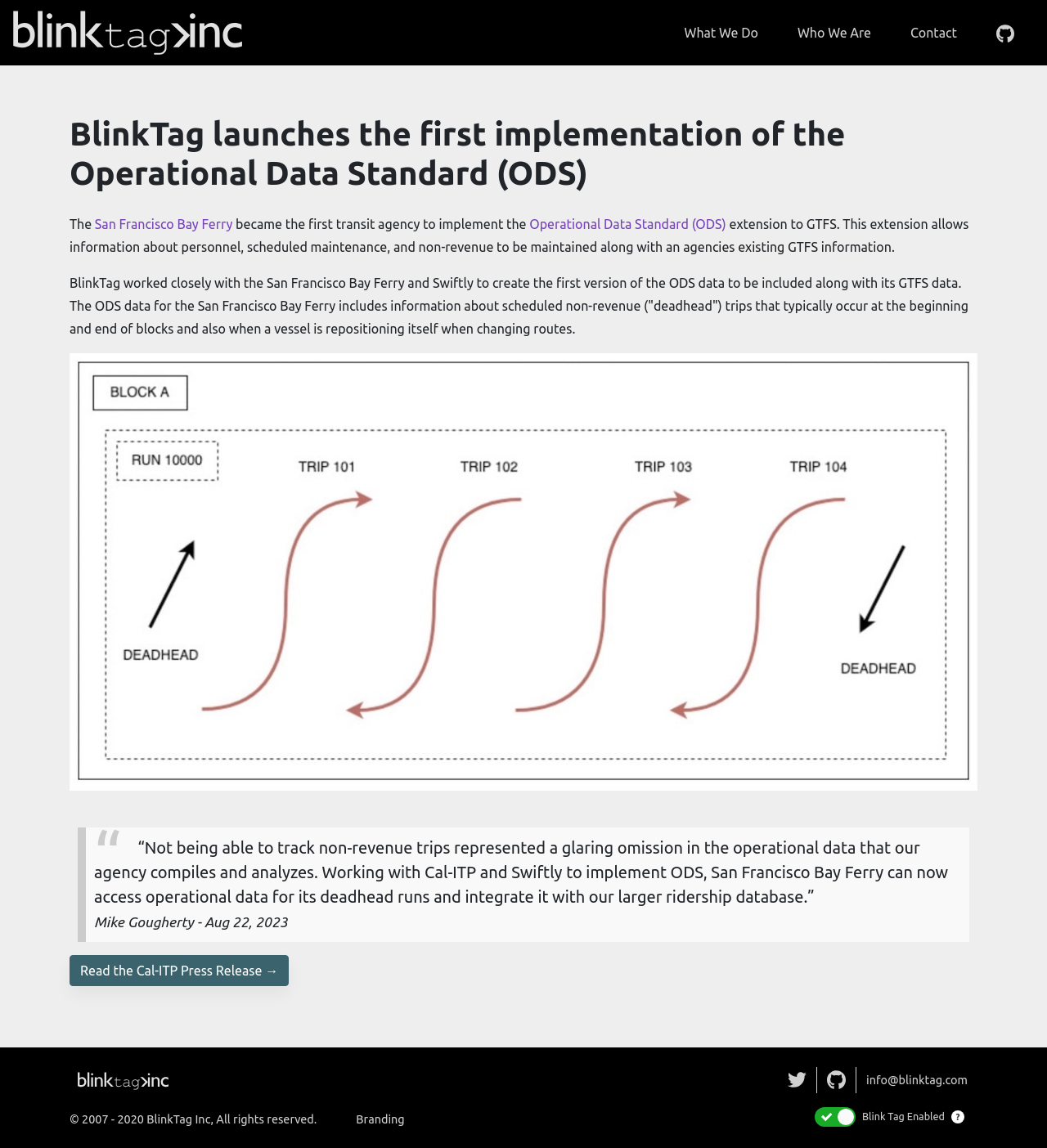Please identify the bounding box coordinates for the region that you need to click to follow this instruction: "Learn more about BlinkTag".

[0.012, 0.006, 0.231, 0.051]